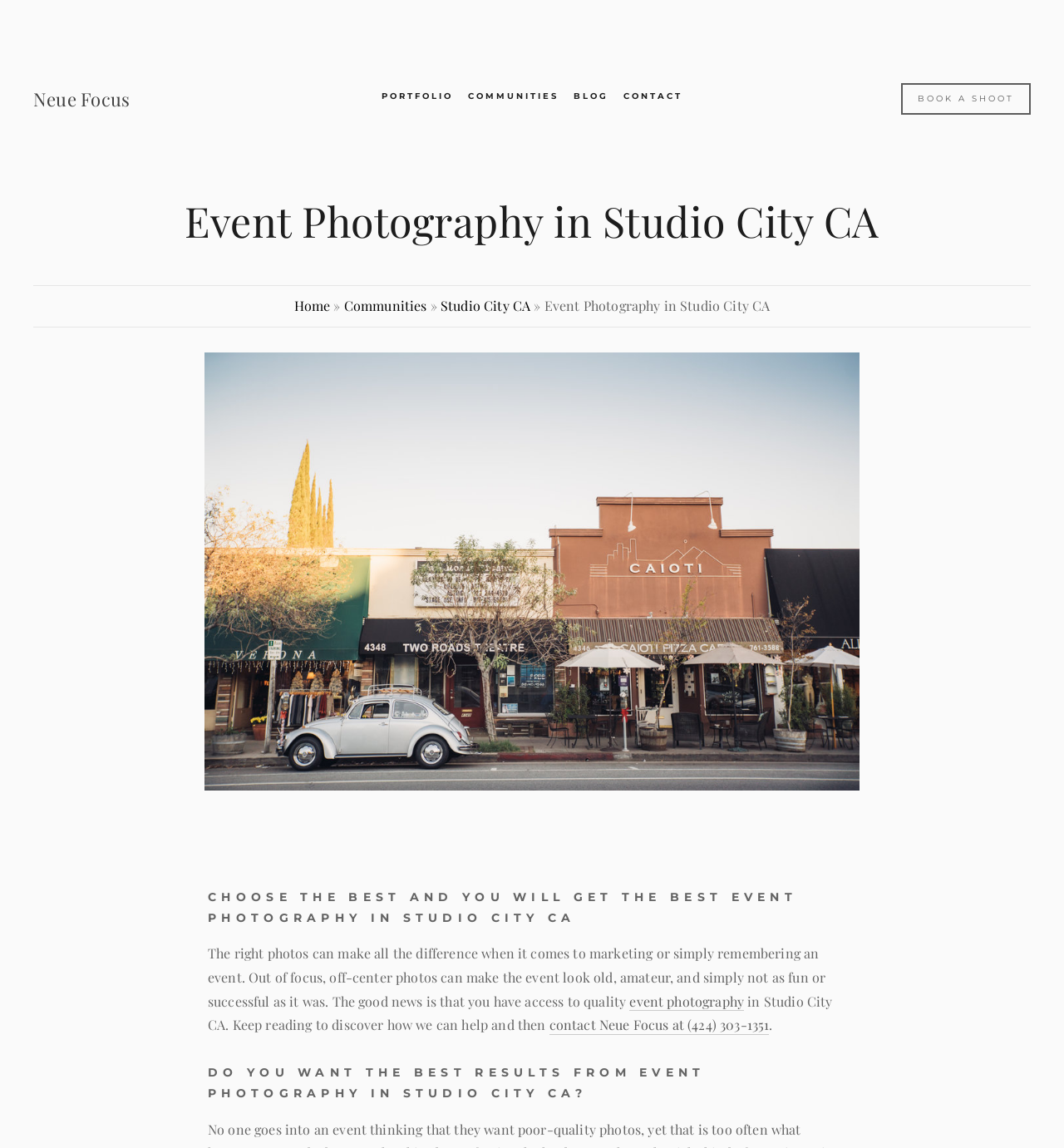What is the name of the photography service?
Using the information from the image, give a concise answer in one word or a short phrase.

Neue Focus